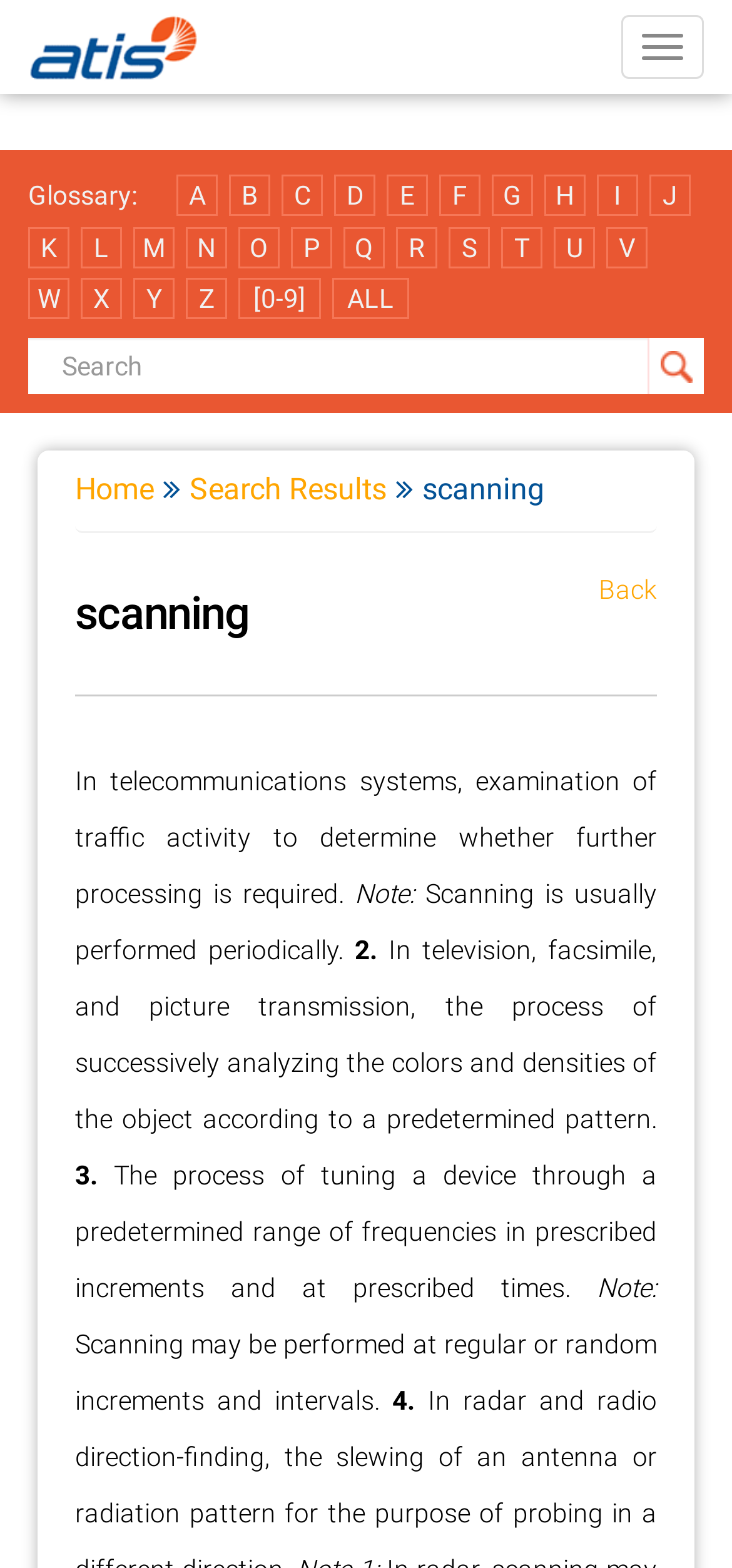What is the position of the link 'Glossary:' on the webpage?
Based on the screenshot, give a detailed explanation to answer the question.

The link 'Glossary:' is located at the top-left of the webpage, as indicated by its bounding box coordinates [0.038, 0.113, 0.187, 0.139]. This suggests that it is one of the first elements on the webpage.